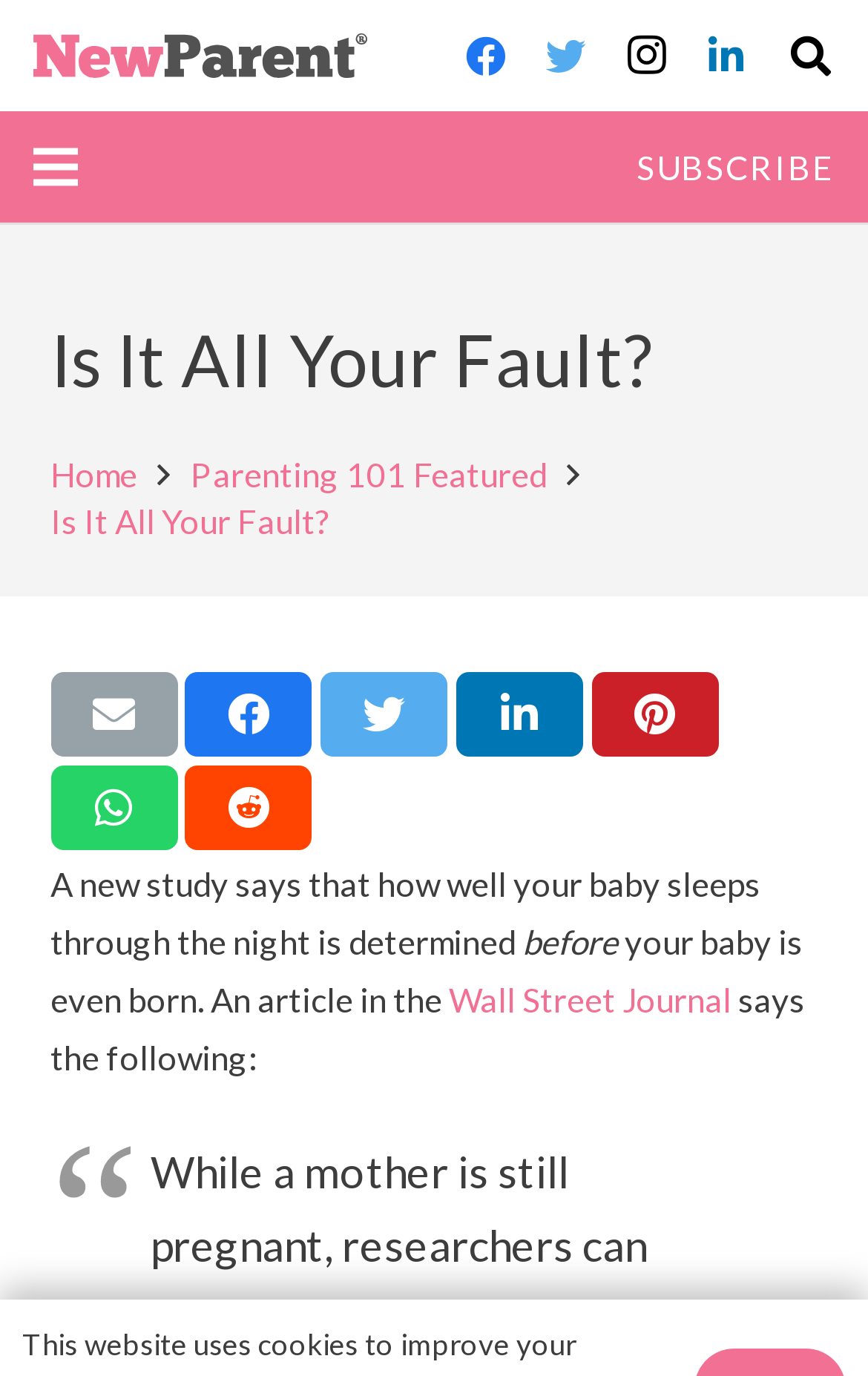Respond with a single word or phrase to the following question: How many sharing options are available?

5